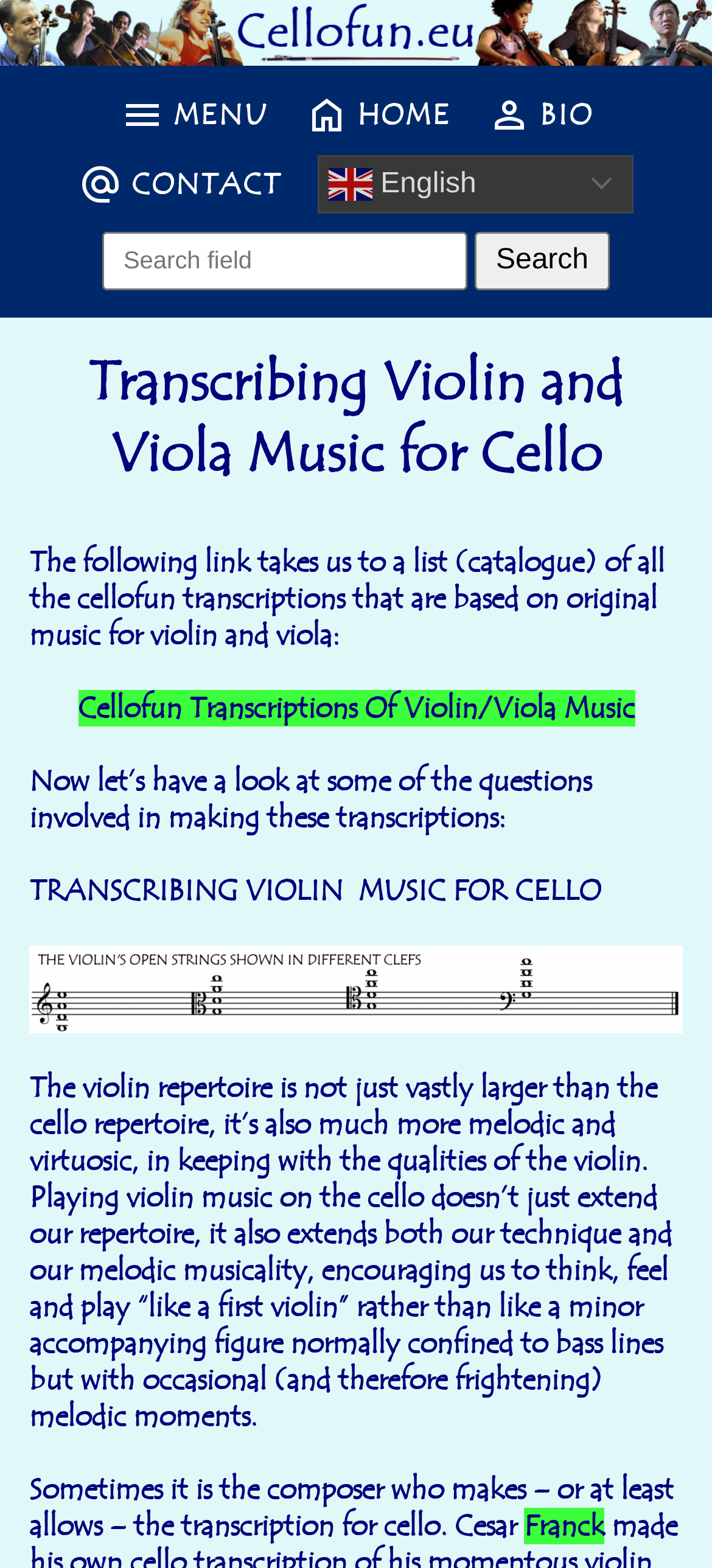Summarize the webpage comprehensively, mentioning all visible components.

The webpage is about transcribing violin and viola music for cello, specifically focusing on the process and considerations involved in making these transcriptions. 

At the top of the page, there is a primary navigation section with several links, including "HOME", "BIO", and "CONTACT", each accompanied by an image. To the right of these links, there is a search field and a search button. 

Below the navigation section, there is a heading that reads "Transcribing Violin and Viola Music for Cello". 

The main content of the page is divided into sections, with the first section describing a list of cellofun transcriptions based on original music for violin and viola, accompanied by a link to access this list. 

The next section poses questions involved in making these transcriptions, followed by a section with a bold heading "TRANSCRIBING VIOLIN MUSIC FOR CELLO". 

Below this heading, there is an image of violin open strings clefs, and a paragraph of text discussing the differences between violin and cello repertoire, and how playing violin music on the cello can extend both technique and melodic musicality. 

The final section of the page appears to be a continuation of this discussion, mentioning that sometimes composers make or allow transcriptions for cello, with a link to "Franck" at the very bottom of the page.